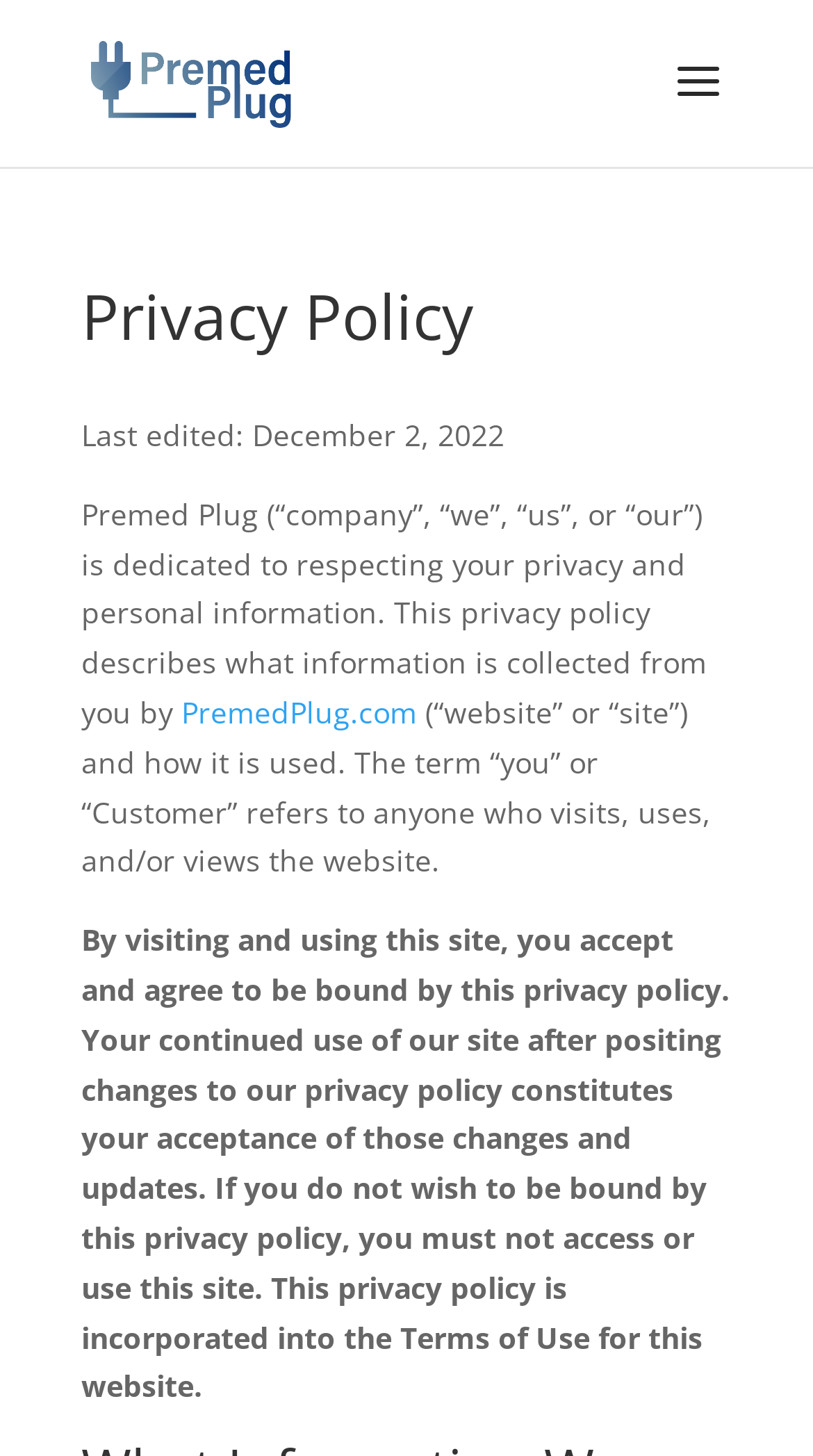Refer to the image and provide an in-depth answer to the question:
What is the name of the company?

The name of the company can be found in the link at the top of the page, which says 'Premed Plug'. This link is also accompanied by an image with the same name.